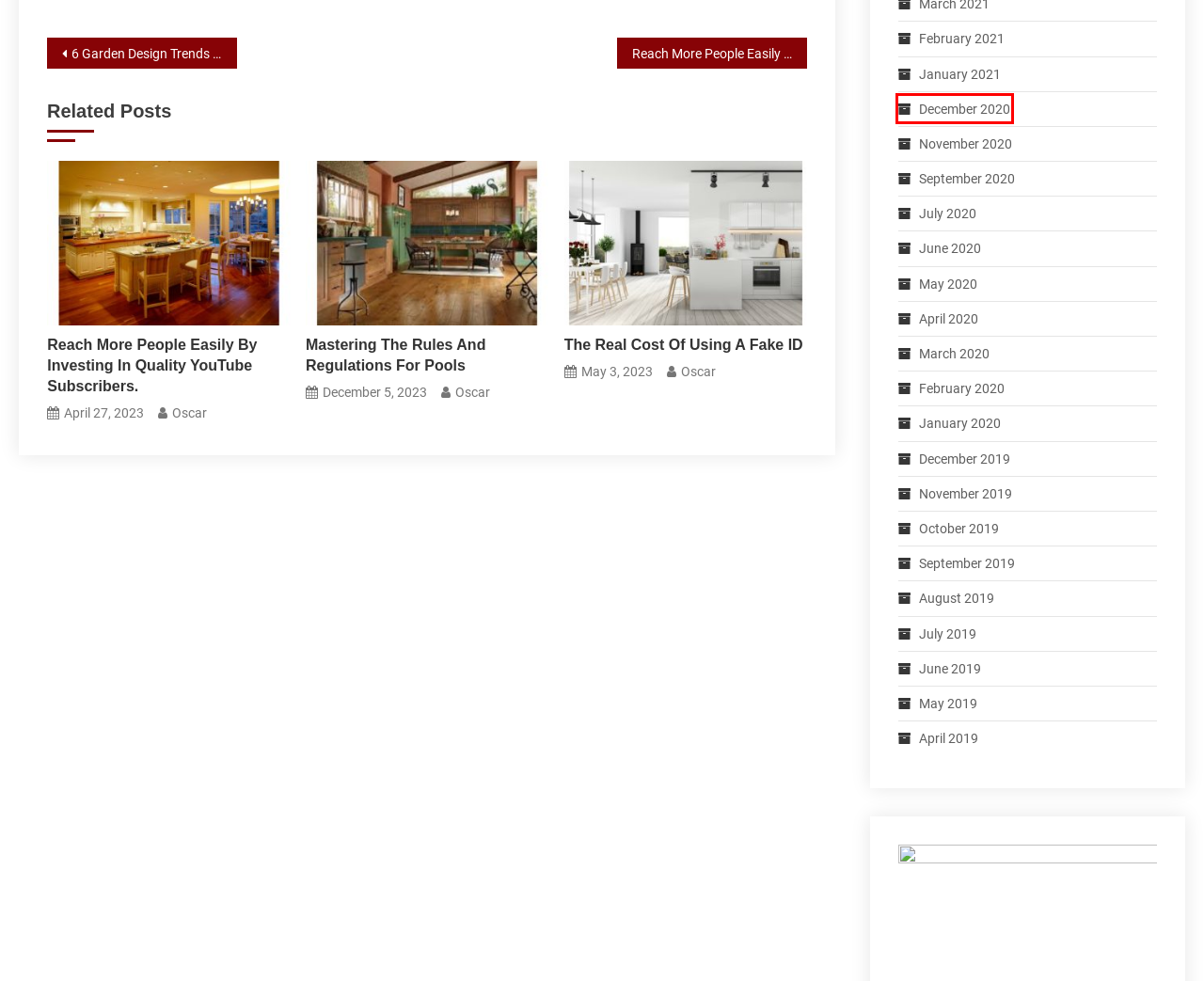Examine the screenshot of a webpage with a red bounding box around an element. Then, select the webpage description that best represents the new page after clicking the highlighted element. Here are the descriptions:
A. 1 - 2021 - Beds Review Masters
B. 12 - 2020 - Beds Review Masters
C. 3 - 2020 - Beds Review Masters
D. 5 - 2019 - Beds Review Masters
E. Reach More People Easily by Investing in Quality YouTube Subscribers. - Beds Review Masters
F. 9 - 2020 - Beds Review Masters
G. 4 - 2019 - Beds Review Masters
H. 2 - 2021 - Beds Review Masters

B